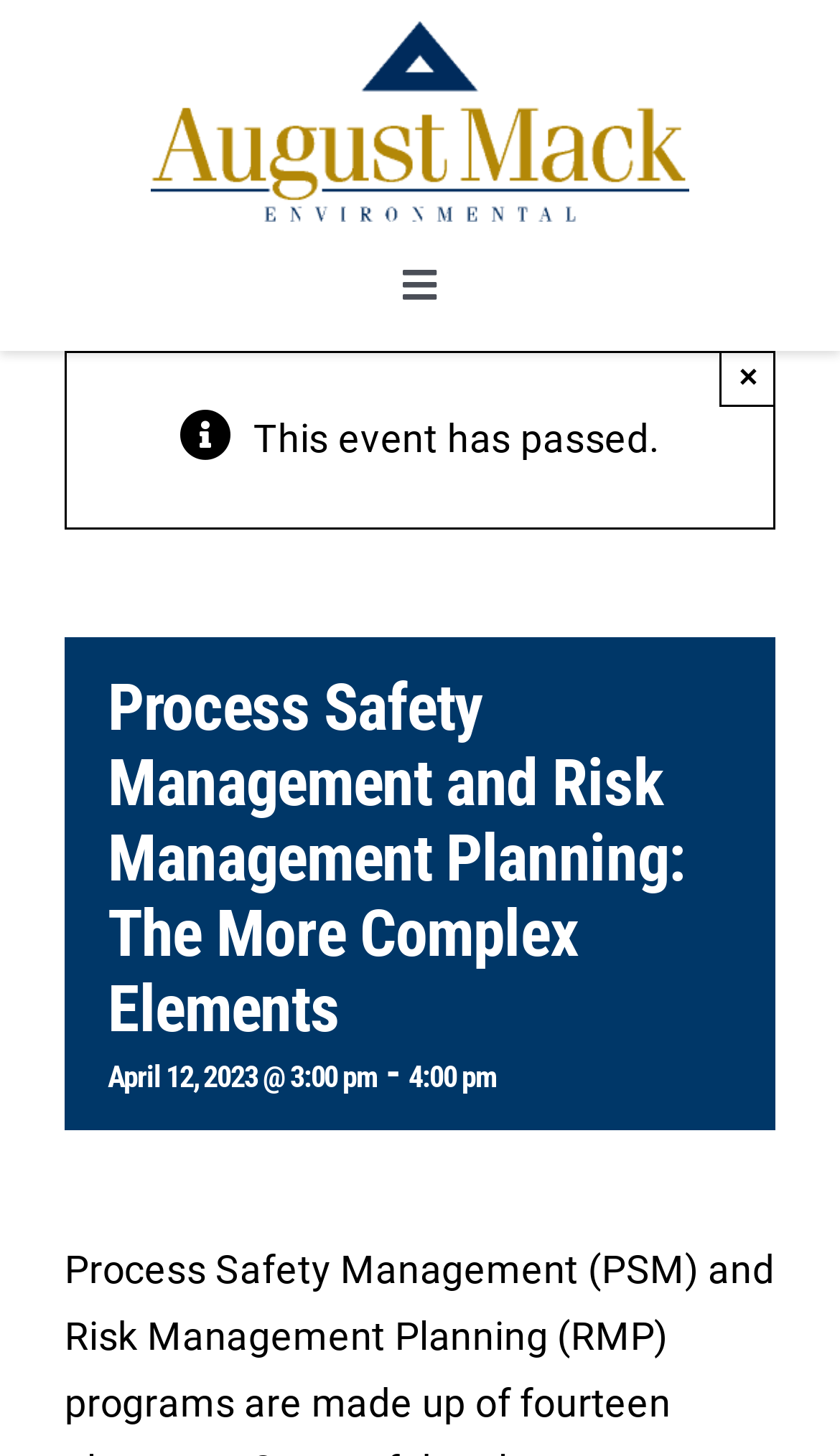Bounding box coordinates are specified in the format (top-left x, top-left y, bottom-right x, bottom-right y). All values are floating point numbers bounded between 0 and 1. Please provide the bounding box coordinate of the region this sentence describes: Toggle Navigation

[0.426, 0.152, 0.574, 0.226]